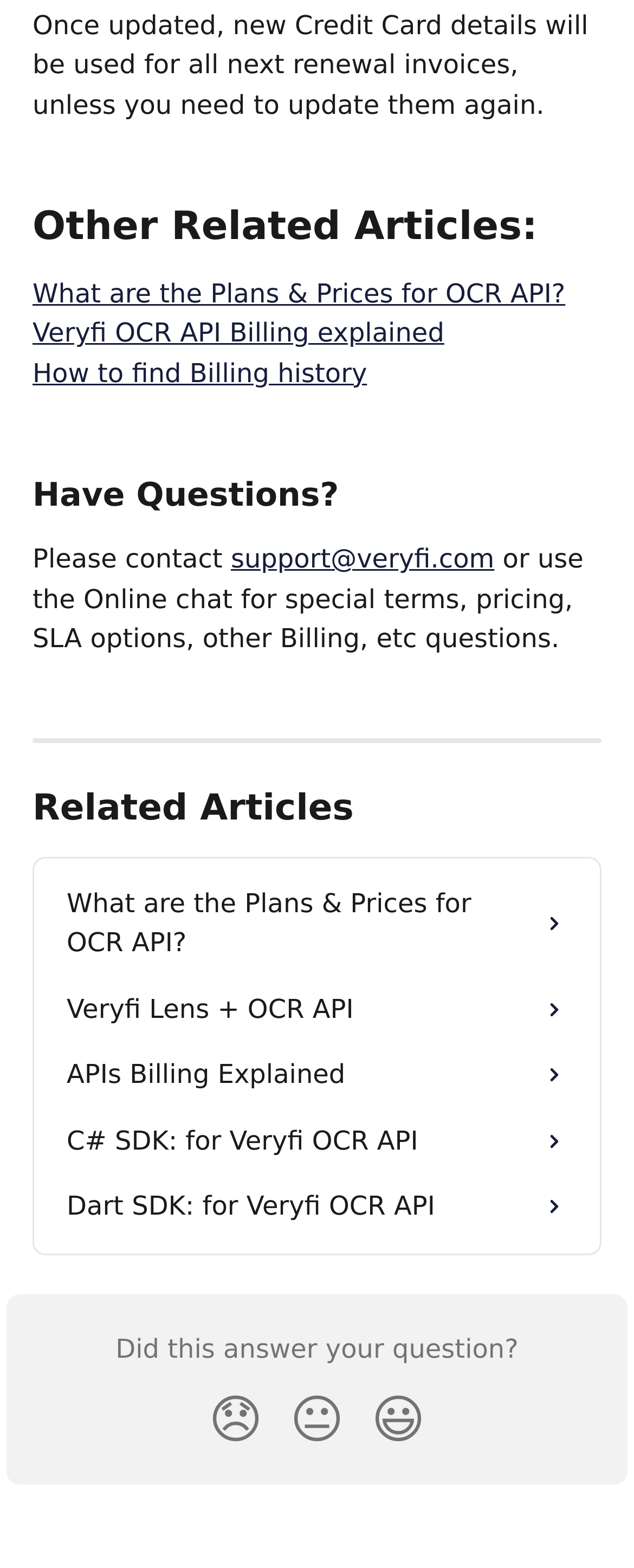Given the following UI element description: "Veryfi OCR API Billing explained", find the bounding box coordinates in the webpage screenshot.

[0.051, 0.203, 0.701, 0.222]